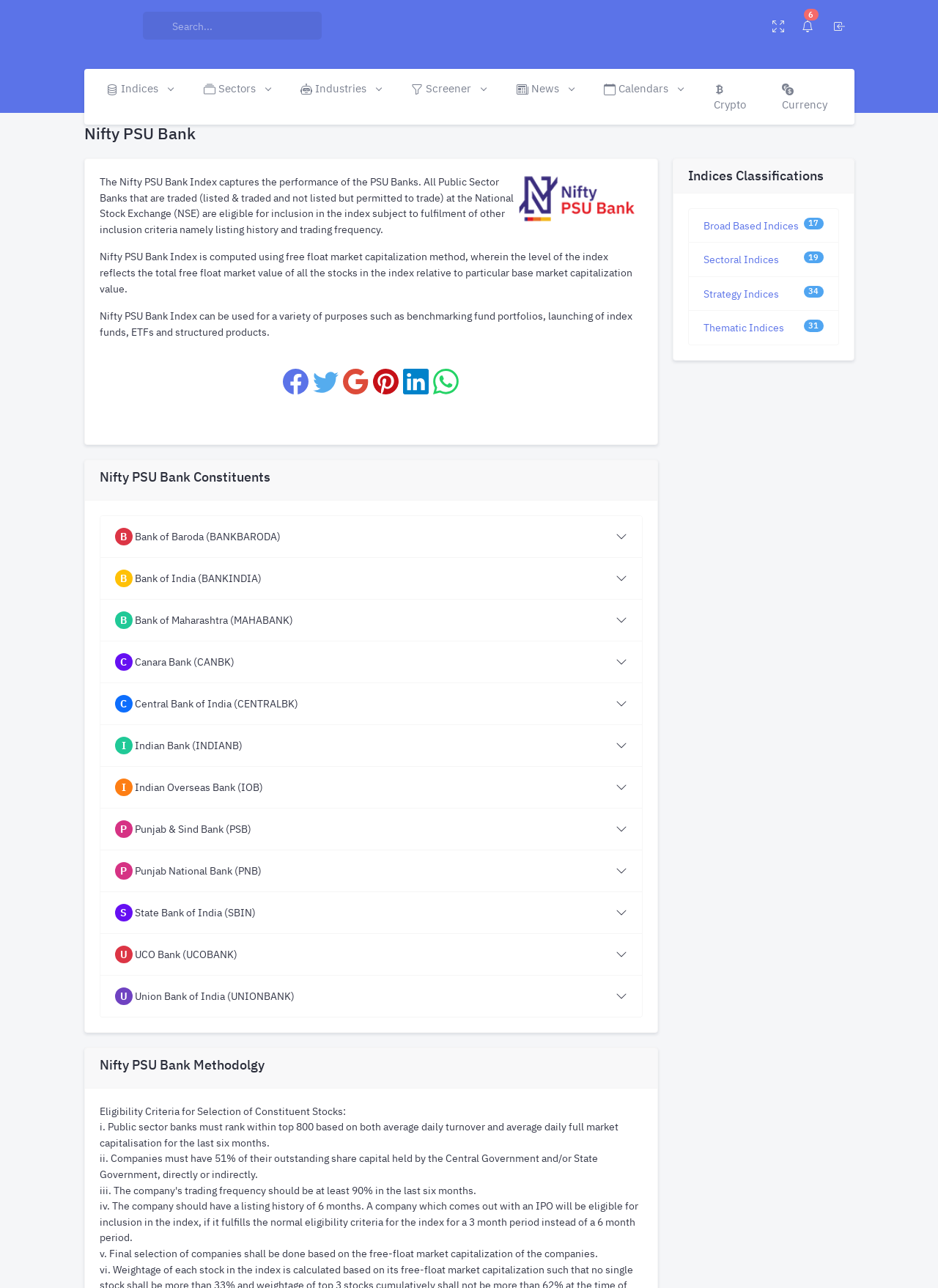Please answer the following question using a single word or phrase: What is the name of the index?

Nifty PSU Bank Index